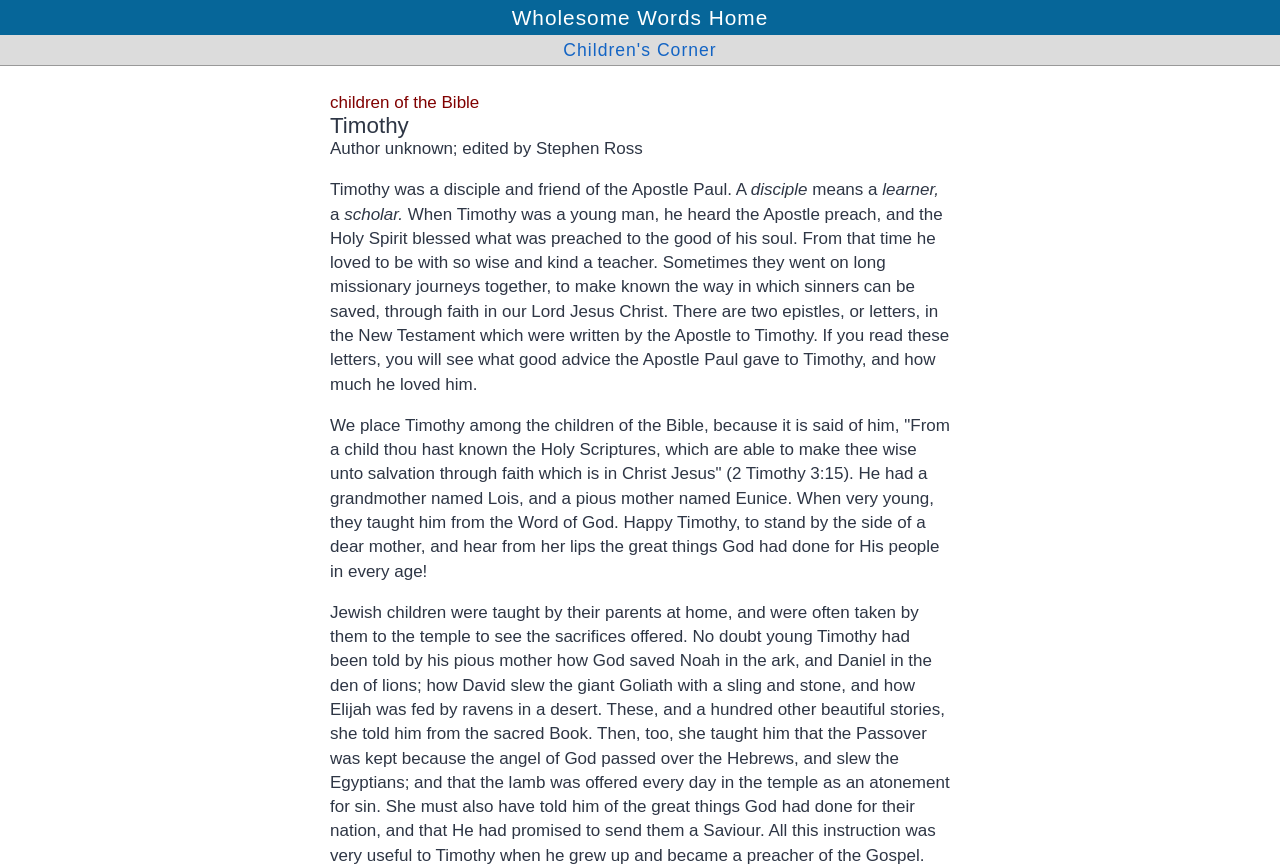What did the Holy Spirit bless in Timothy's life?
Please provide a detailed and comprehensive answer to the question.

The text states that when Timothy was a young man, he heard the Apostle Paul preach, and the Holy Spirit blessed what was preached to the good of his soul. This information is provided in the paragraph that describes Timothy's early life and conversion.